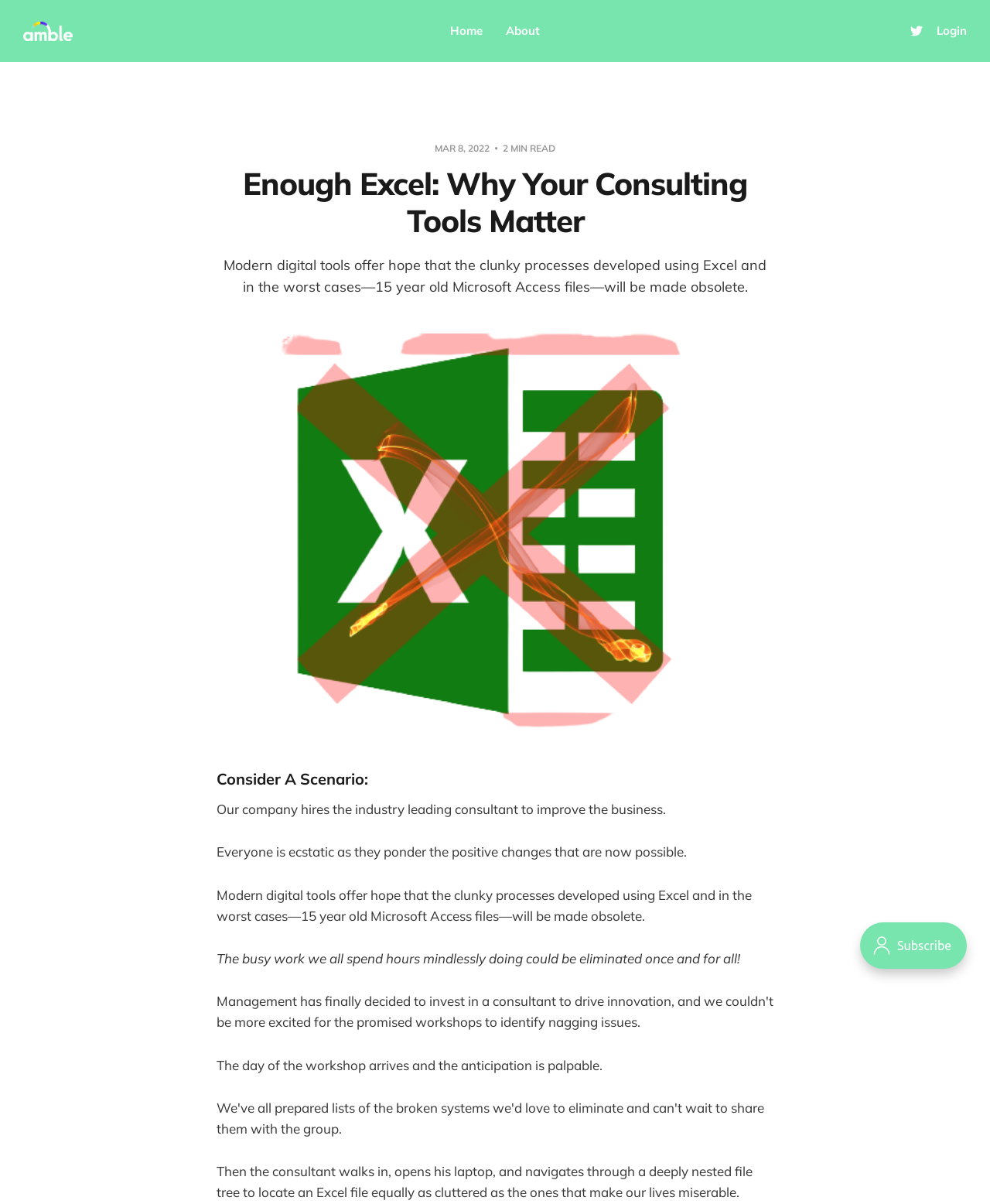What is the company's goal when hiring a consultant?
Look at the image and provide a detailed response to the question.

Based on the text, it is mentioned that 'Our company hires the industry leading consultant to improve the business.' This indicates that the company's goal is to improve its business operations by hiring a consultant.